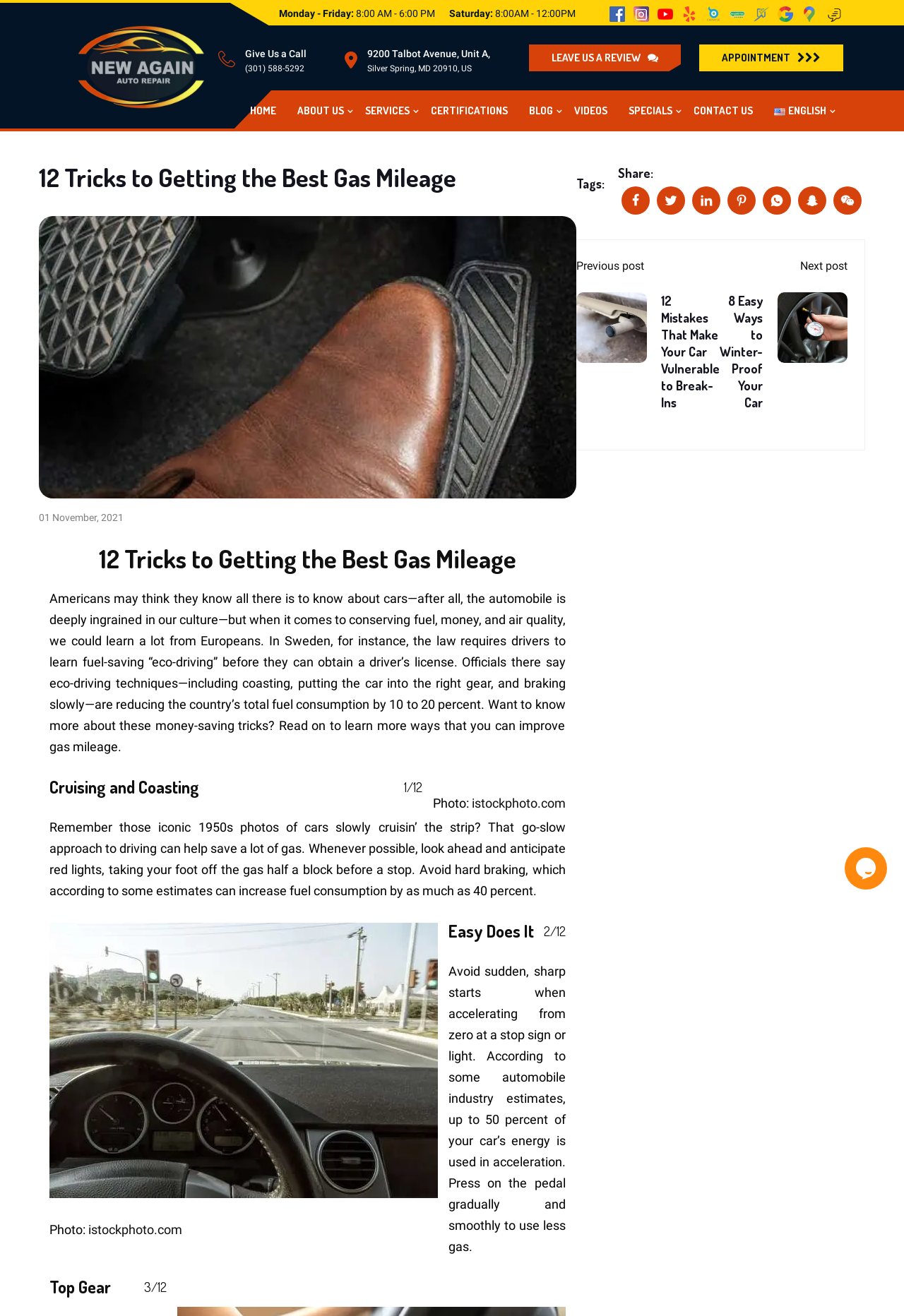What is the phone number to give them a call?
Use the image to answer the question with a single word or phrase.

(301) 588-5292